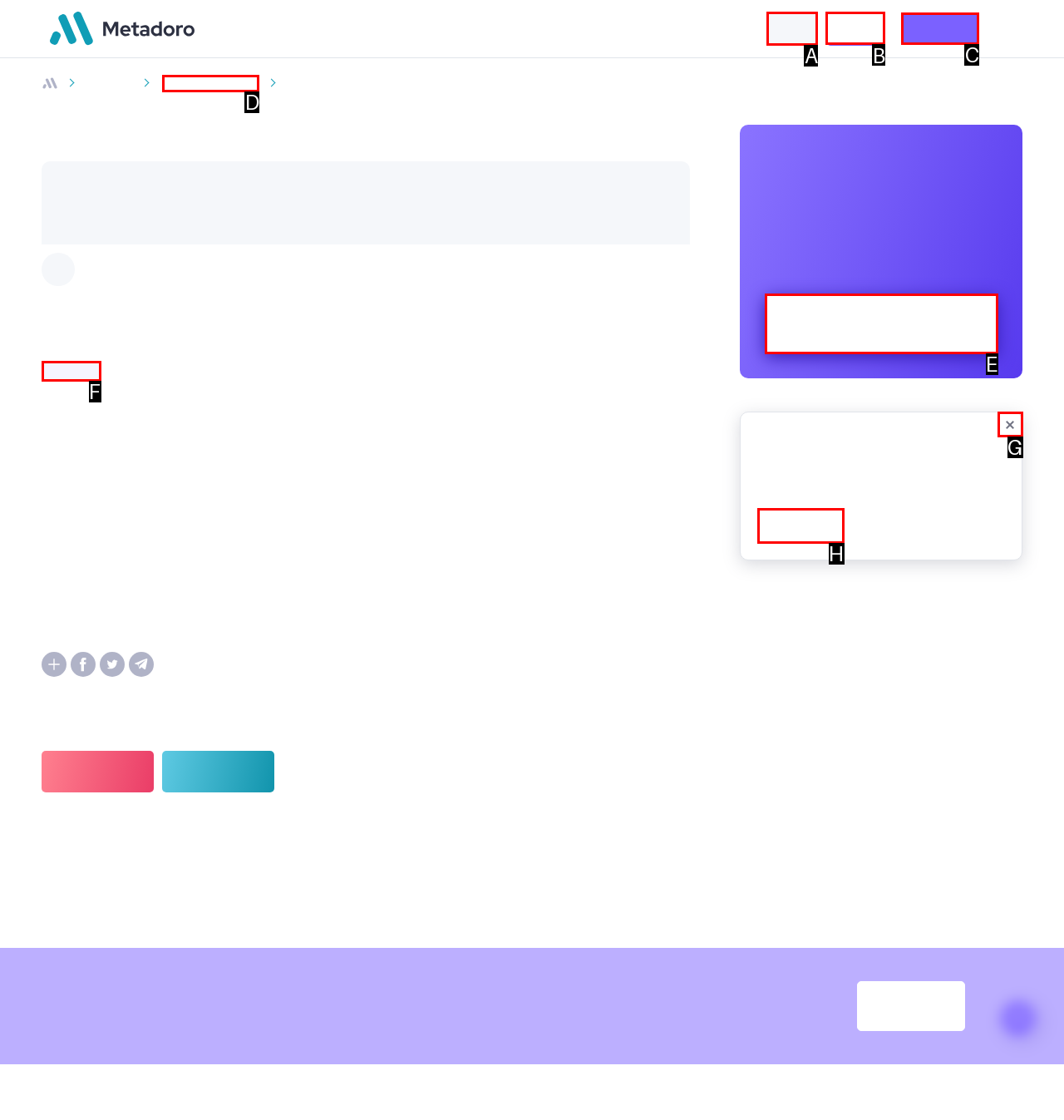Select the letter of the UI element that matches this task: Log in to the website
Provide the answer as the letter of the correct choice.

B